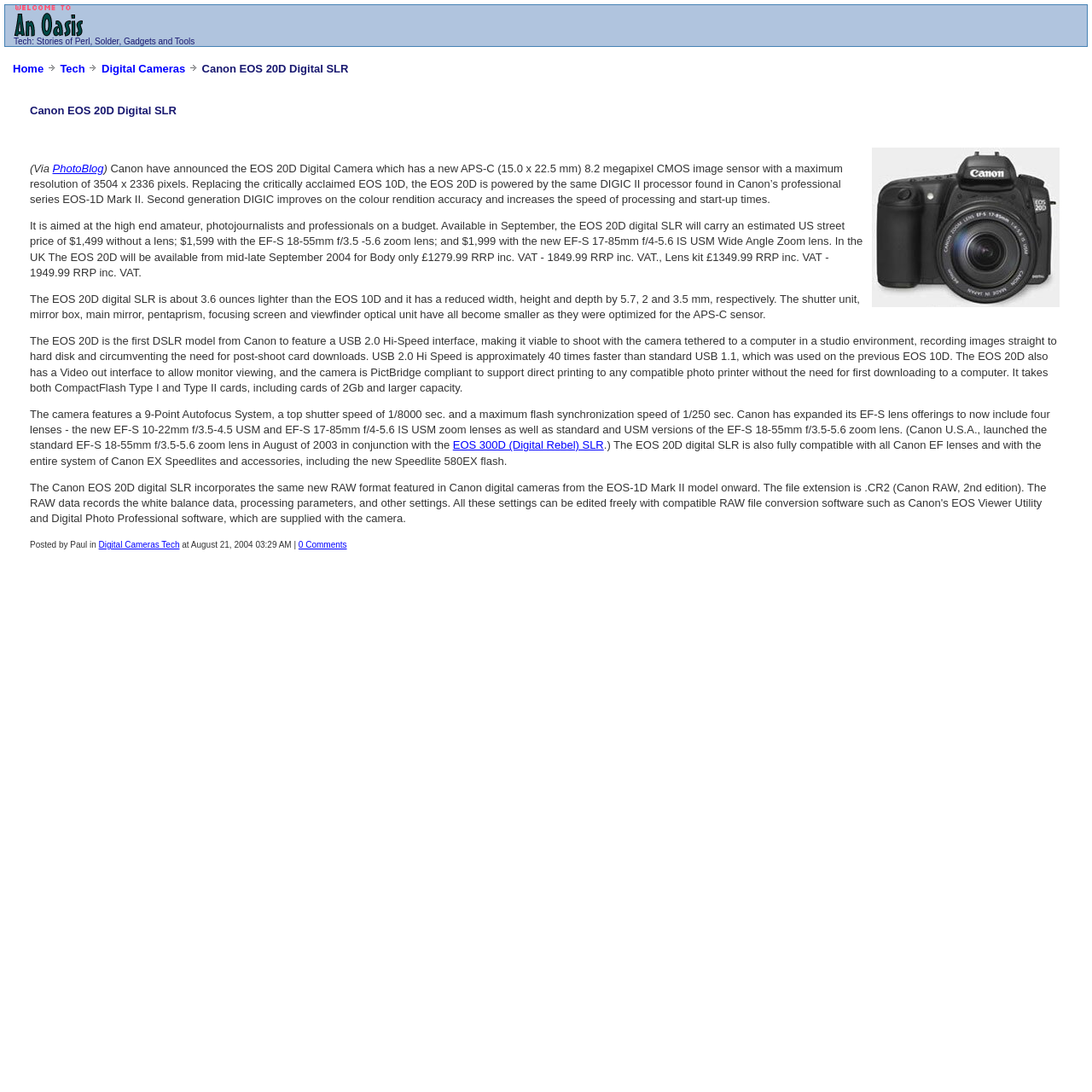Please locate the bounding box coordinates for the element that should be clicked to achieve the following instruction: "Click the 'PhotoBlog' link". Ensure the coordinates are given as four float numbers between 0 and 1, i.e., [left, top, right, bottom].

[0.048, 0.148, 0.095, 0.16]